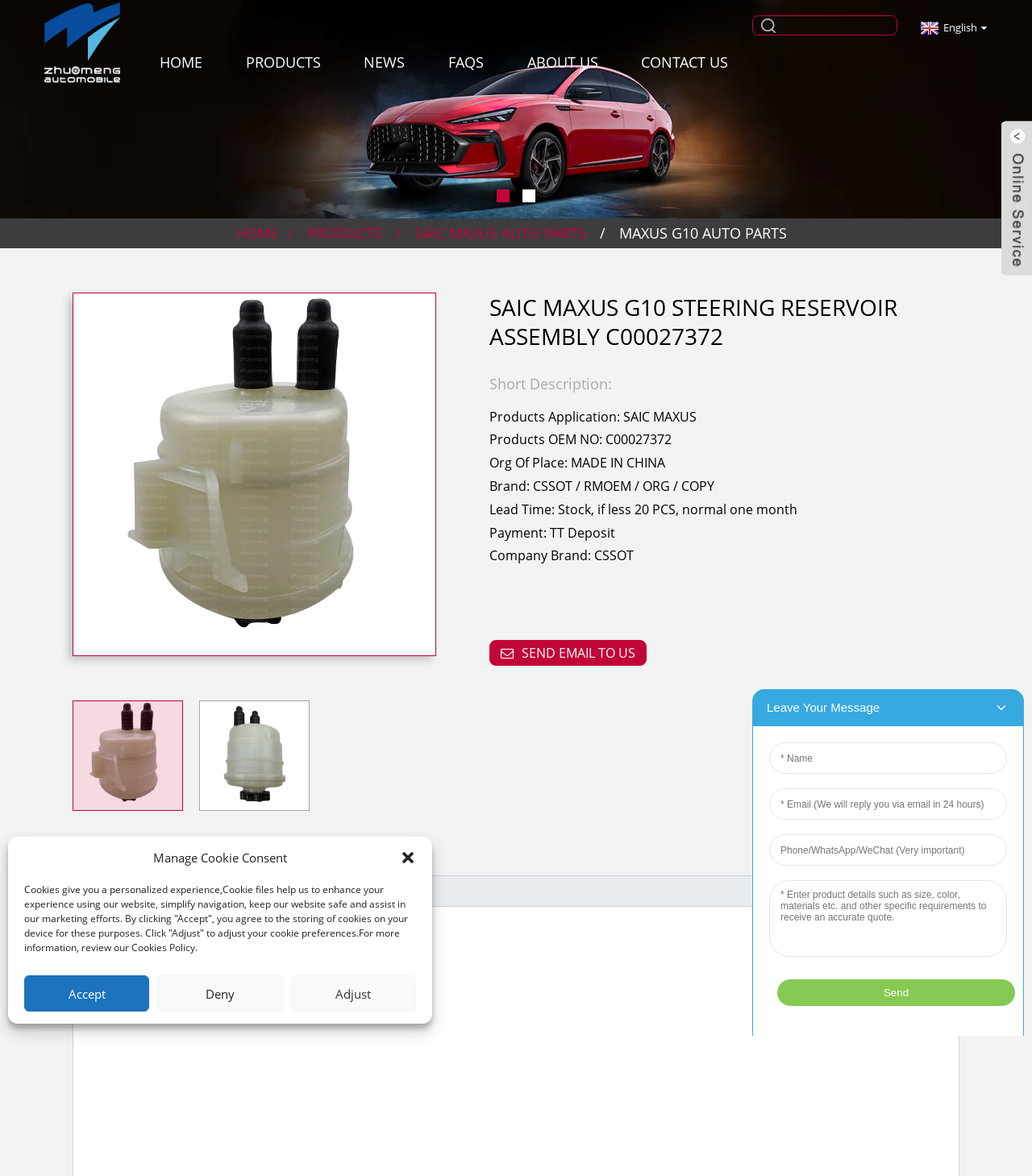Using the description "Adjust", predict the bounding box of the relevant HTML element.

[0.282, 0.829, 0.403, 0.86]